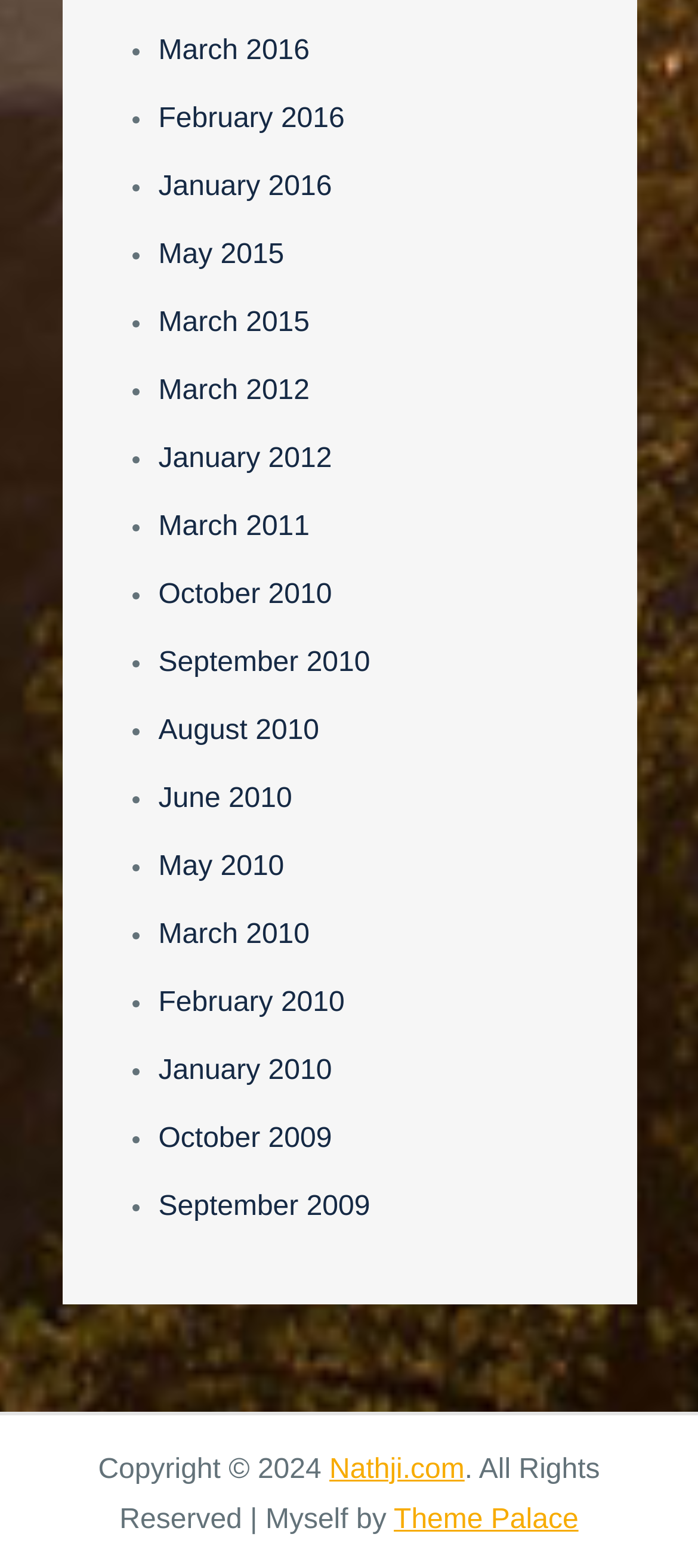Please find the bounding box coordinates of the element that you should click to achieve the following instruction: "Check January 2012". The coordinates should be presented as four float numbers between 0 and 1: [left, top, right, bottom].

[0.227, 0.277, 0.476, 0.309]